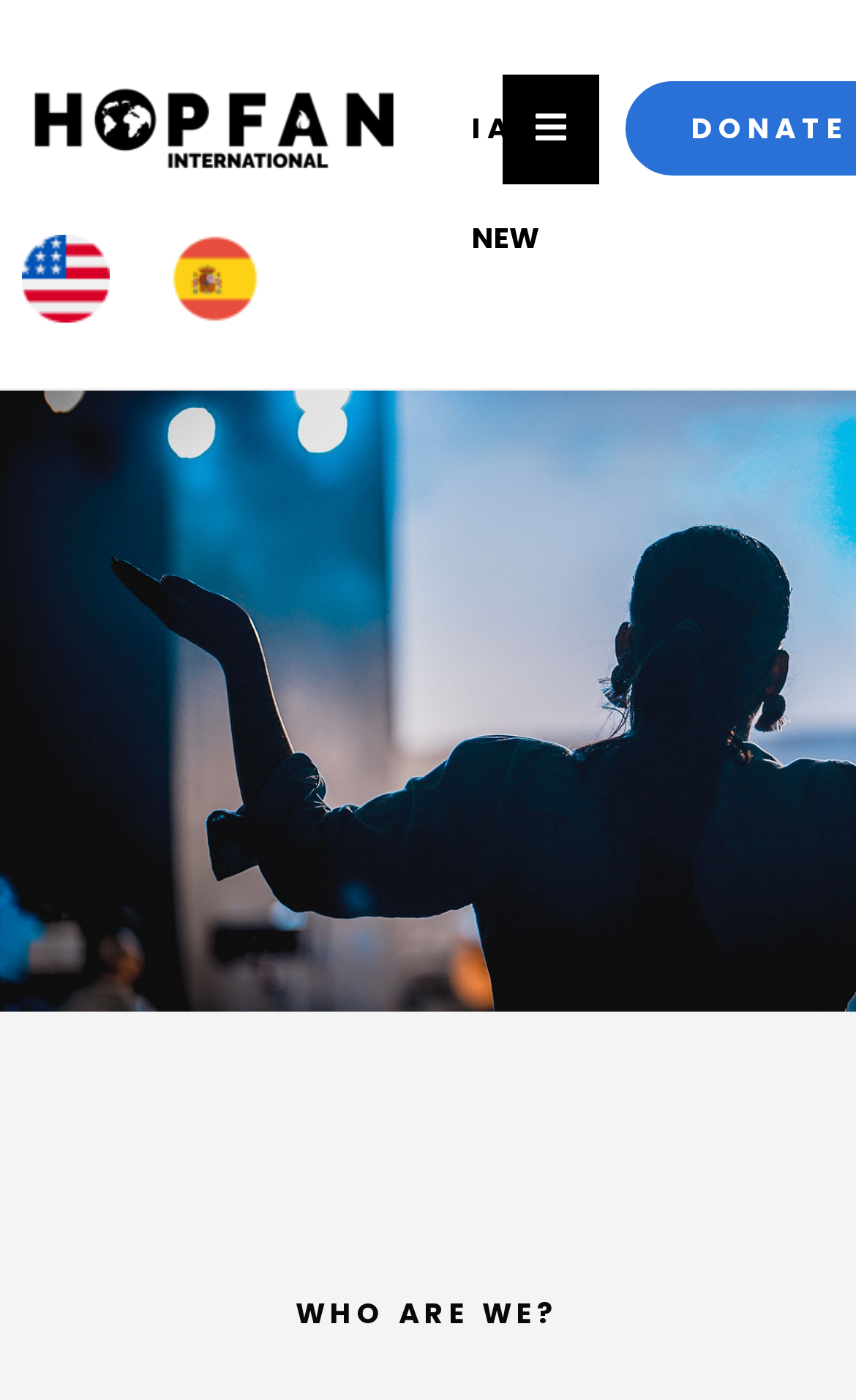What is the language option on the top left?
Refer to the image and provide a one-word or short phrase answer.

ENG and ES